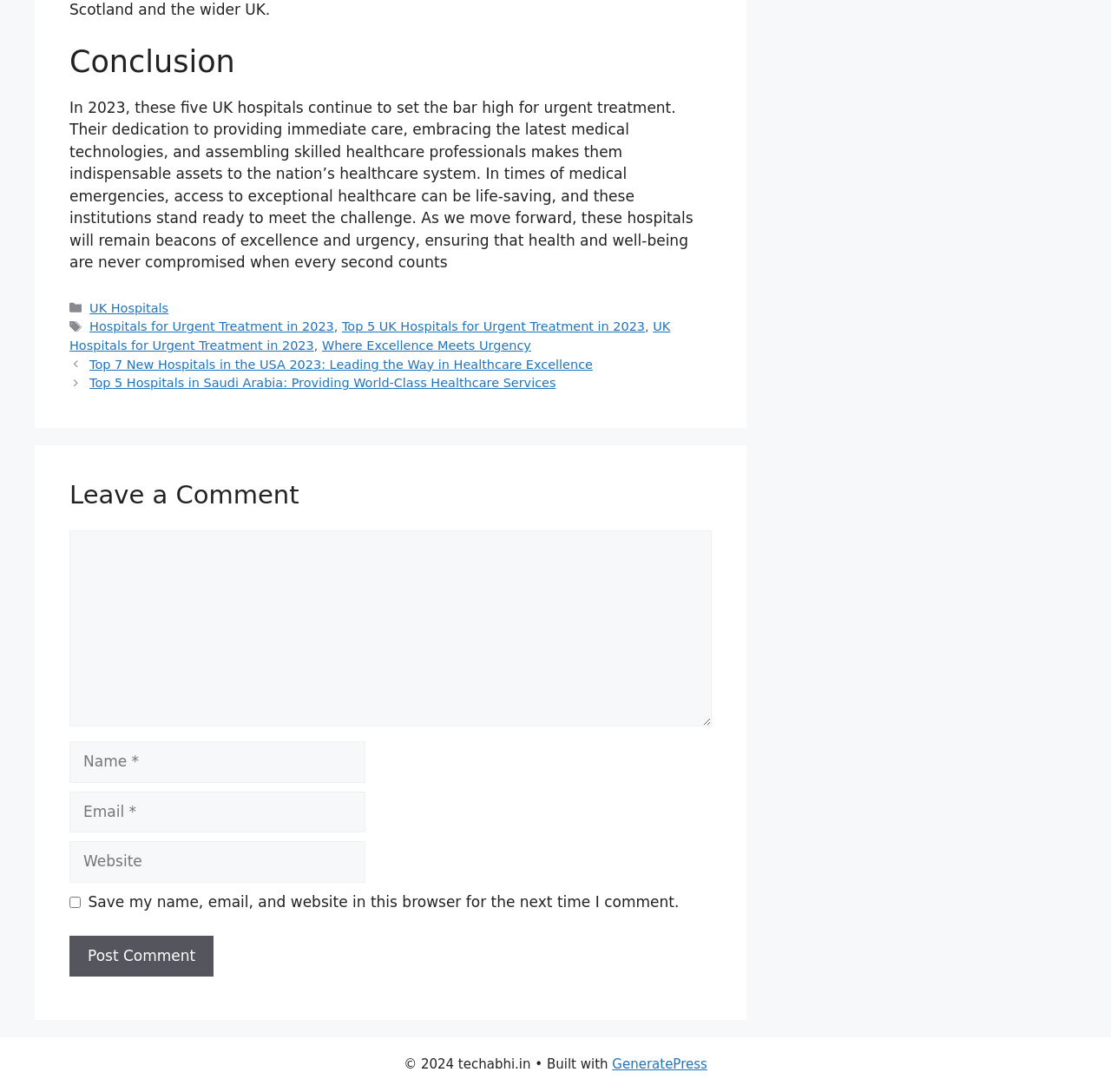Can you specify the bounding box coordinates of the area that needs to be clicked to fulfill the following instruction: "Click the link to Where Excellence Meets Urgency"?

[0.29, 0.31, 0.478, 0.323]